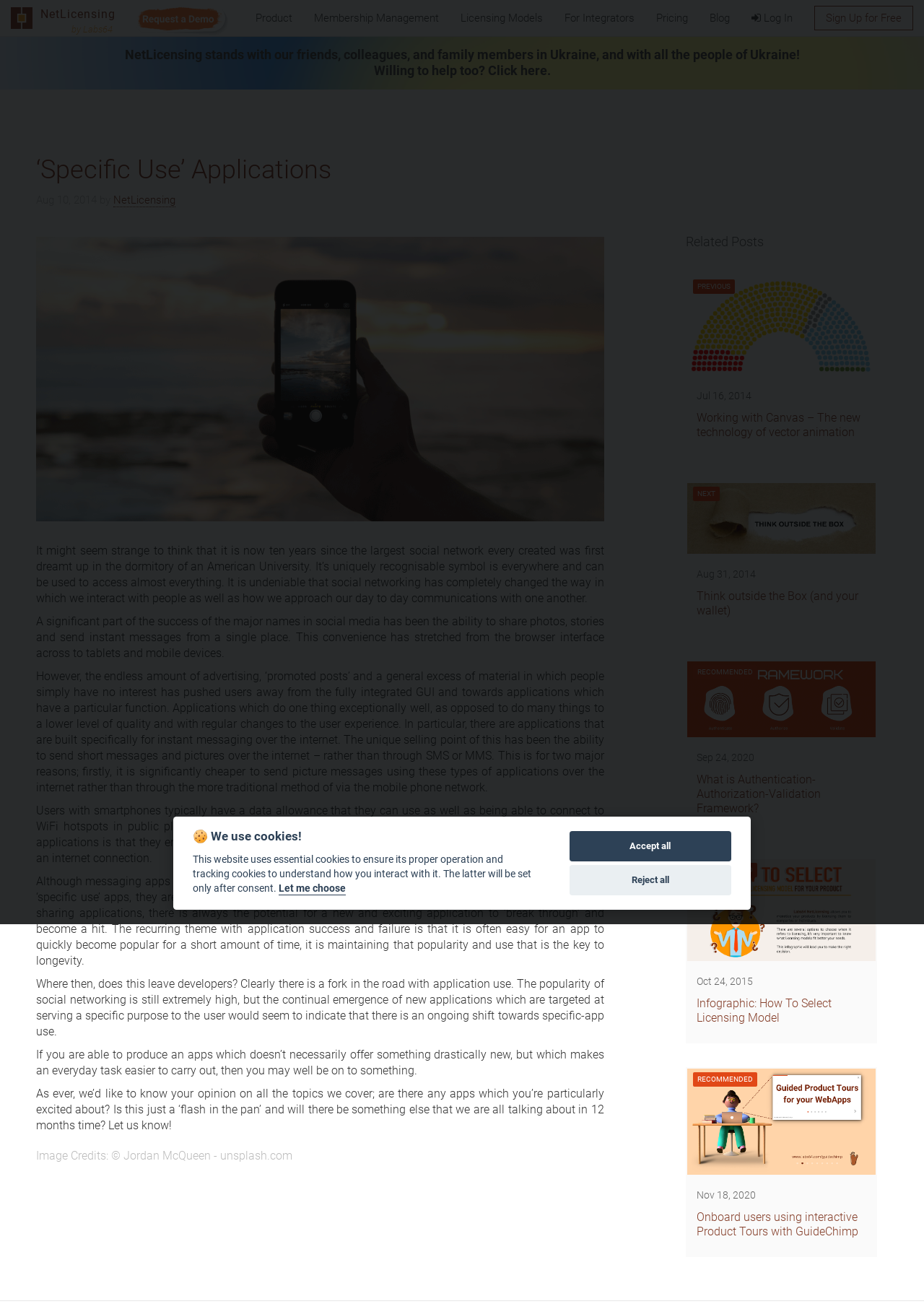Determine the coordinates of the bounding box for the clickable area needed to execute this instruction: "Click the 'Request a Demo' button".

[0.145, 0.01, 0.248, 0.02]